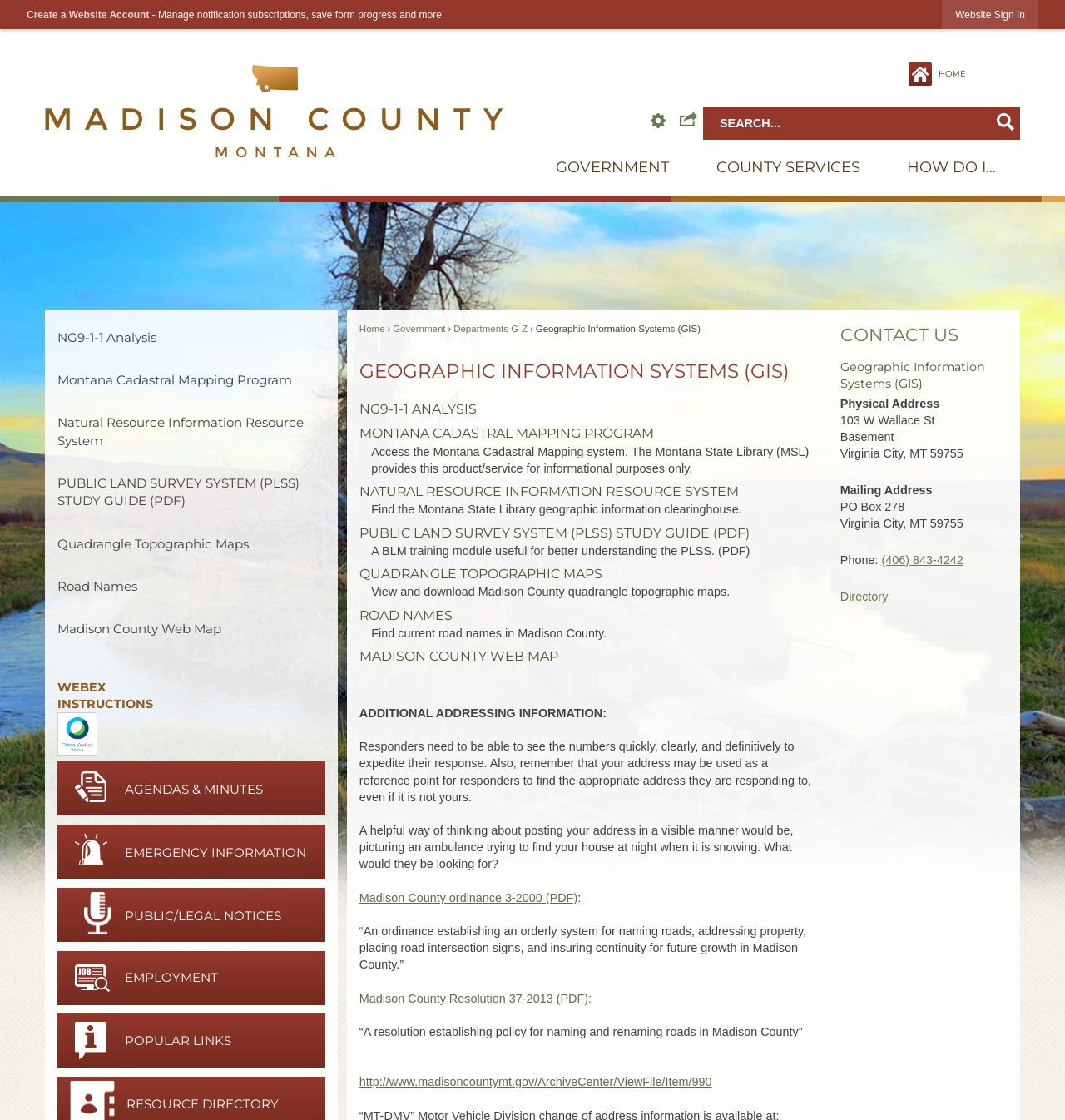Answer succinctly with a single word or phrase:
How many menu items are under the 'Pages' region?

7